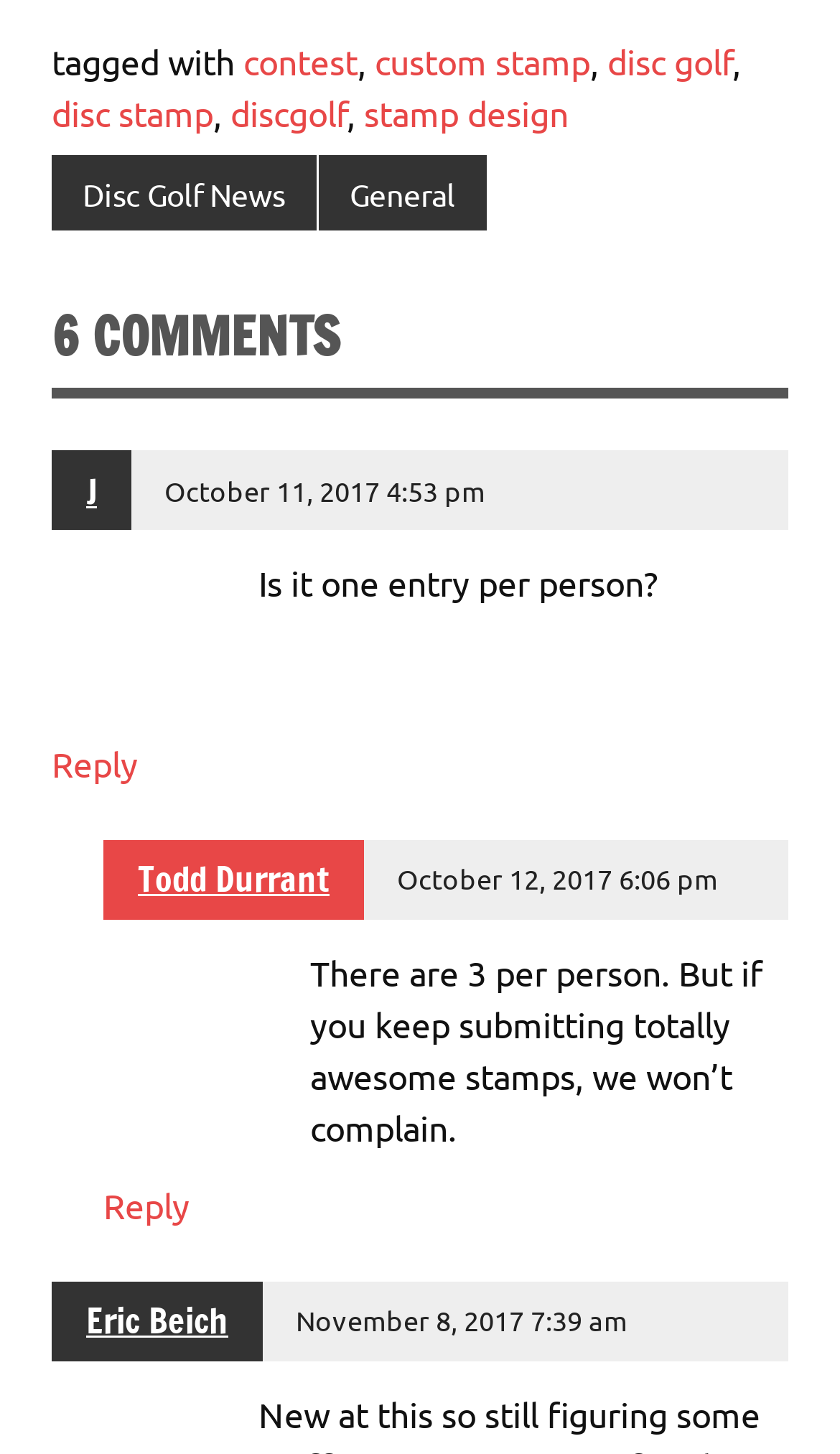Could you highlight the region that needs to be clicked to execute the instruction: "view 'Disc Golf News'"?

[0.062, 0.106, 0.376, 0.159]